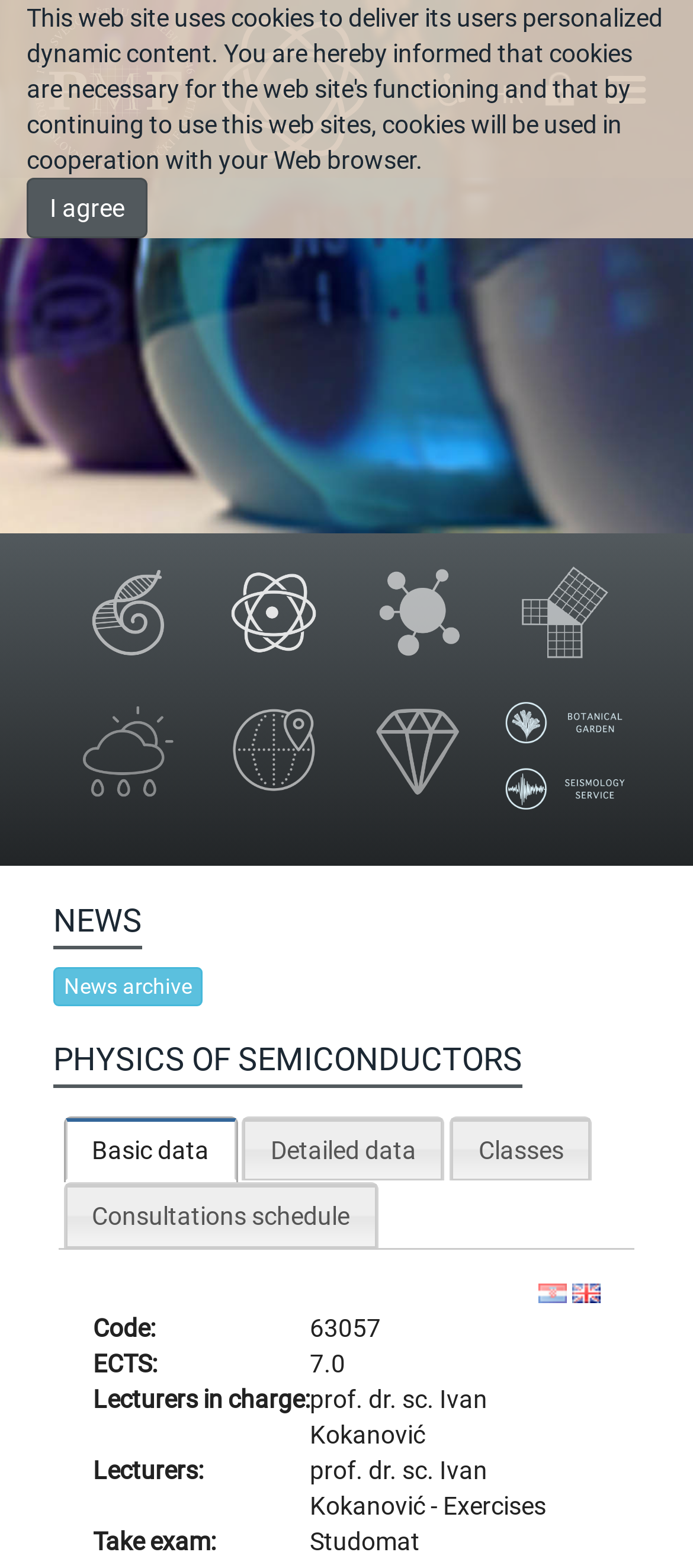Answer the question briefly using a single word or phrase: 
What is the link to the consultations schedule?

Consultations schedule